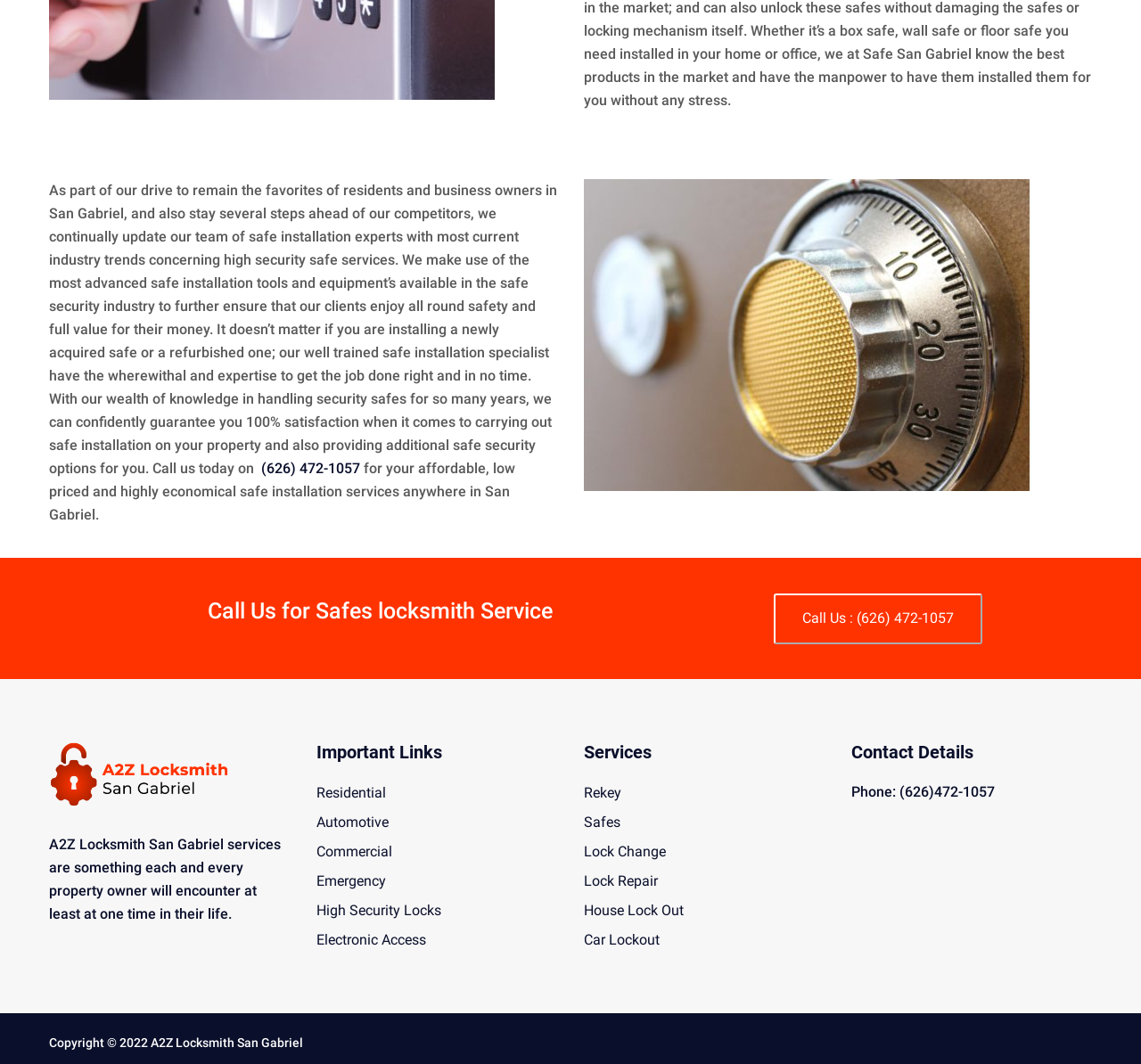Show the bounding box coordinates for the HTML element as described: "Lock Change".

[0.512, 0.792, 0.584, 0.808]